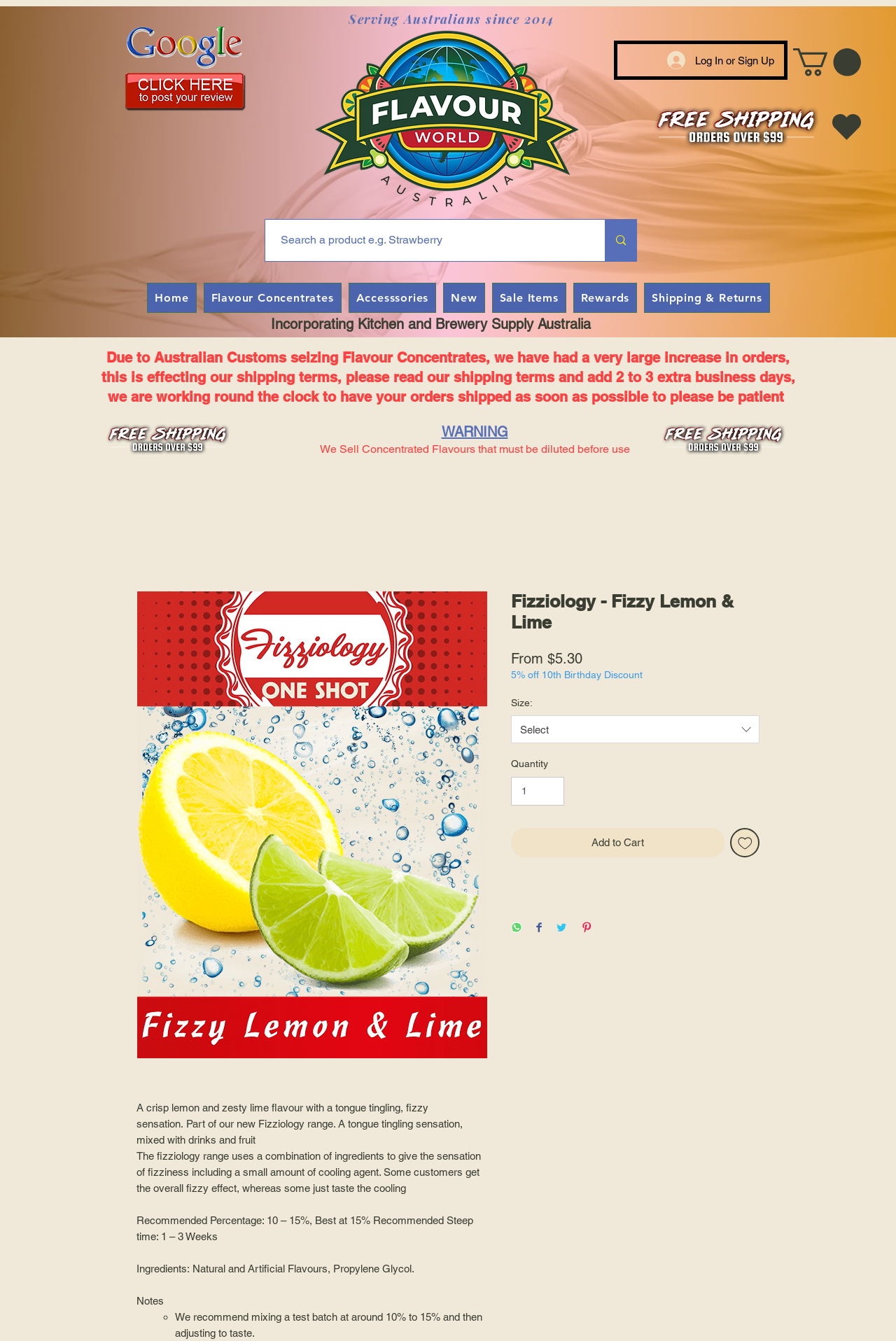Can you specify the bounding box coordinates for the region that should be clicked to fulfill this instruction: "Search a product".

[0.314, 0.164, 0.642, 0.195]